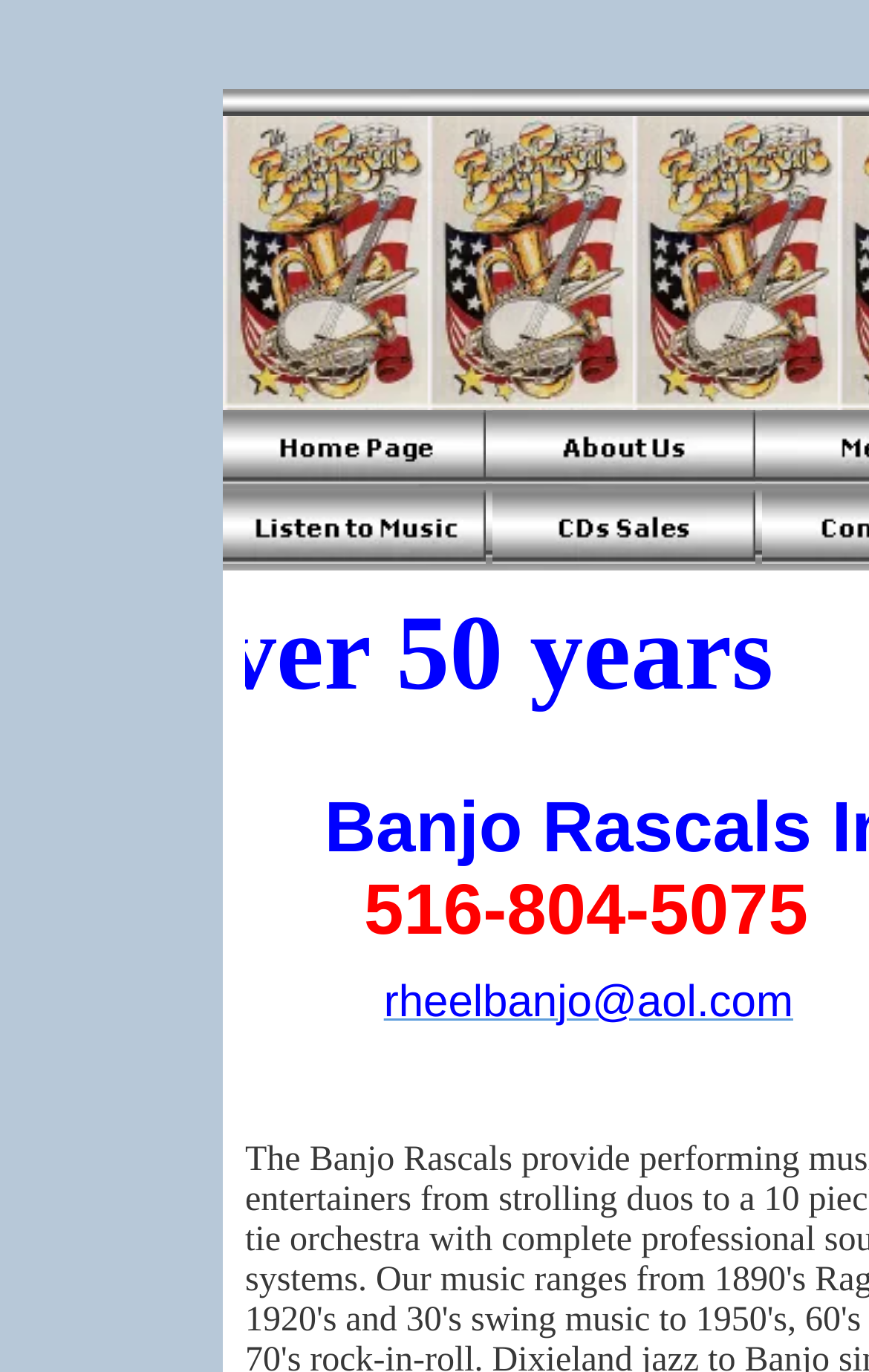Refer to the image and provide a thorough answer to this question:
How many navigation links are there?

I counted the number of links in the navigation menu, which are 'Home Page', 'About Us', 'Listen to Music', and 'CDs Sales'.